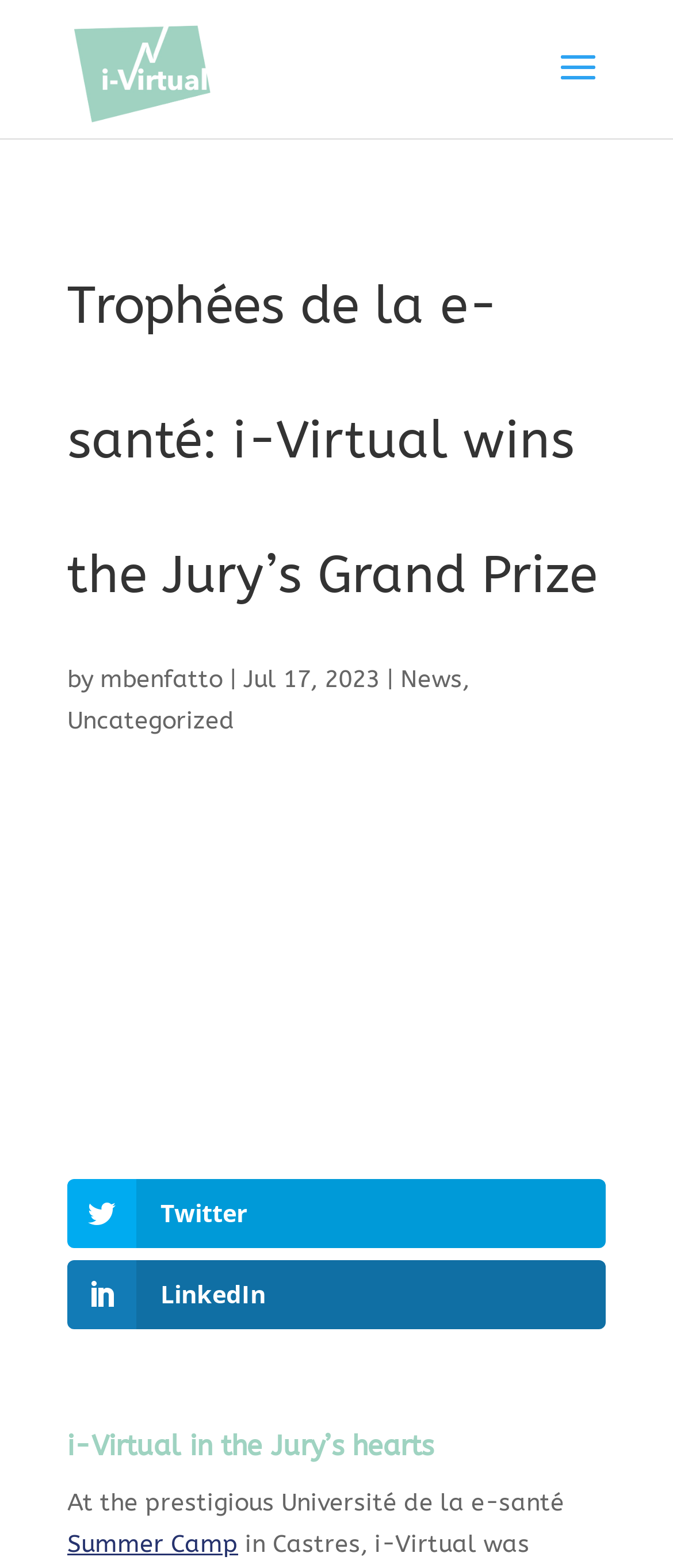Mark the bounding box of the element that matches the following description: "Uncategorized".

[0.1, 0.45, 0.349, 0.469]